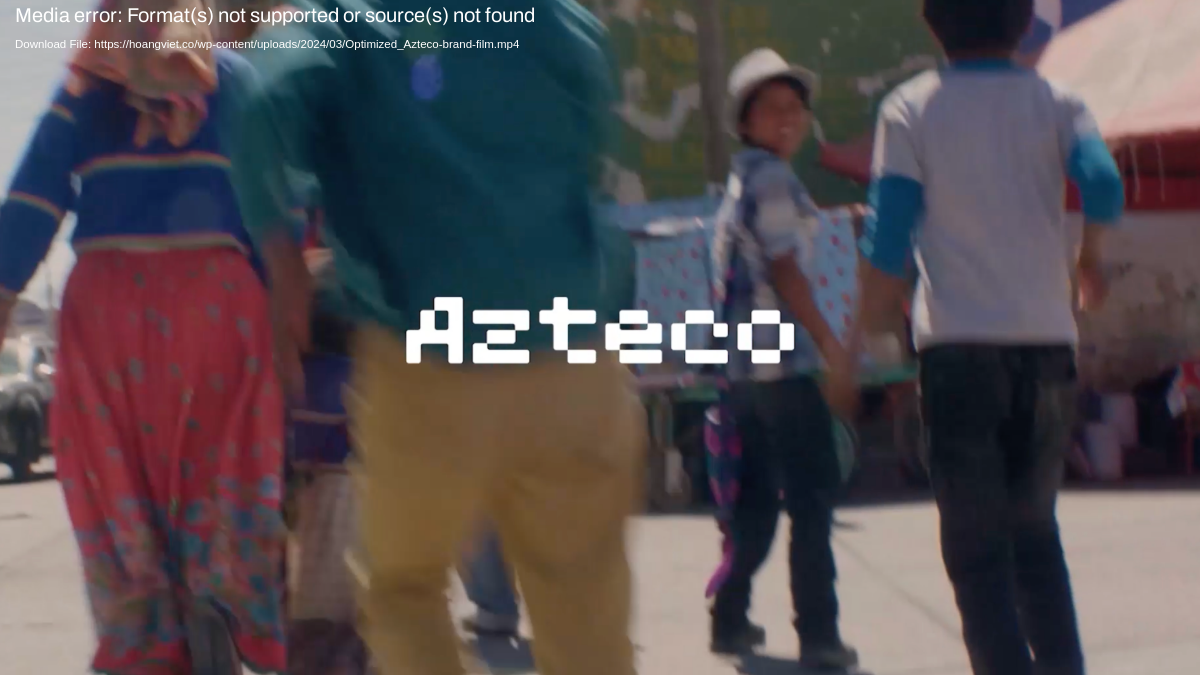What is the atmosphere depicted in the scene?
Based on the screenshot, give a detailed explanation to answer the question.

The image features a vibrant scene depicting a bustling street filled with children engaged in playful activities, exuding a sense of joy and community, which suggests a joyful and community-oriented atmosphere.